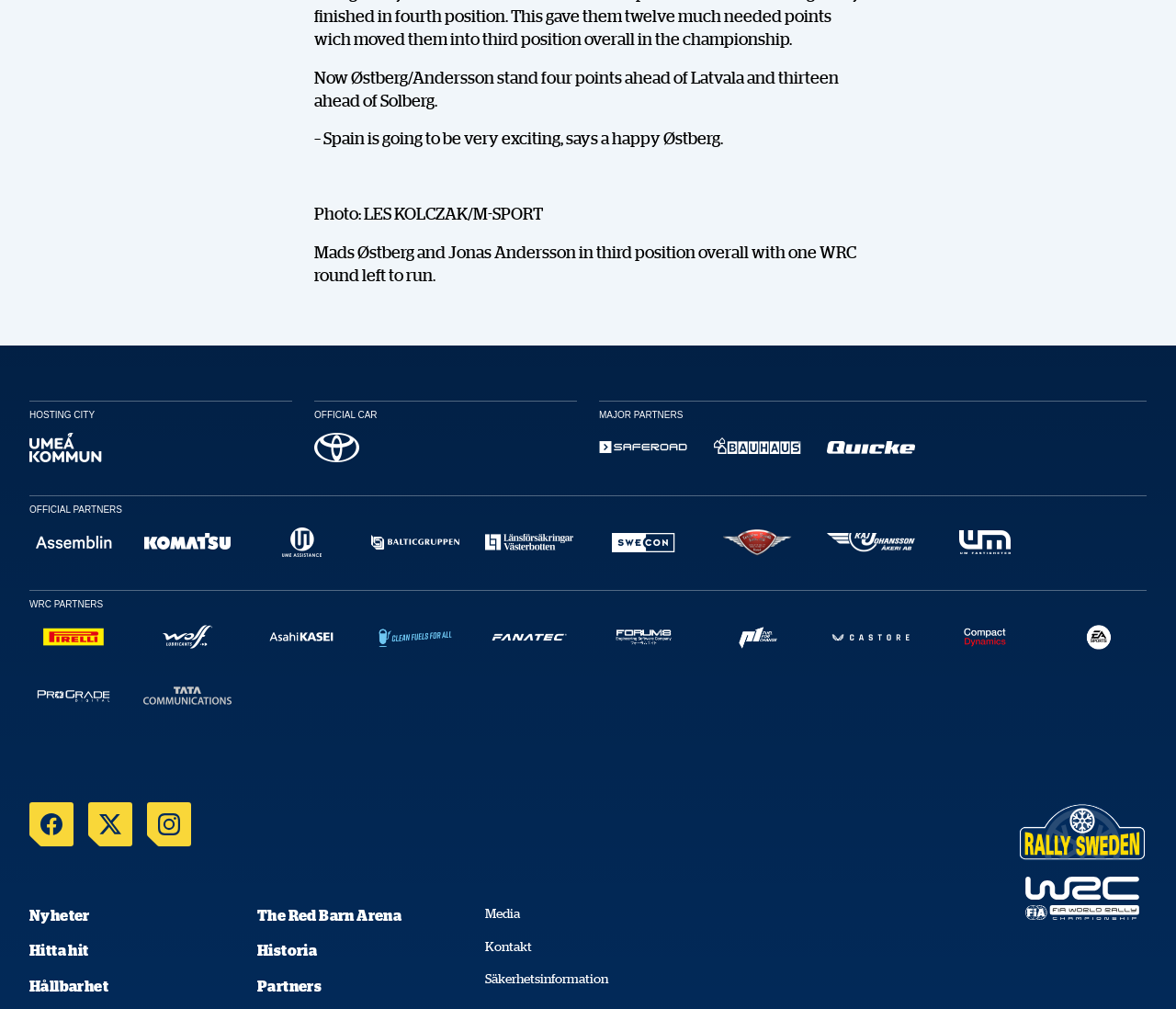Given the description alt="Quicke", predict the bounding box coordinates of the UI element. Ensure the coordinates are in the format (top-left x, top-left y, bottom-right x, bottom-right y) and all values are between 0 and 1.

[0.703, 0.429, 0.778, 0.465]